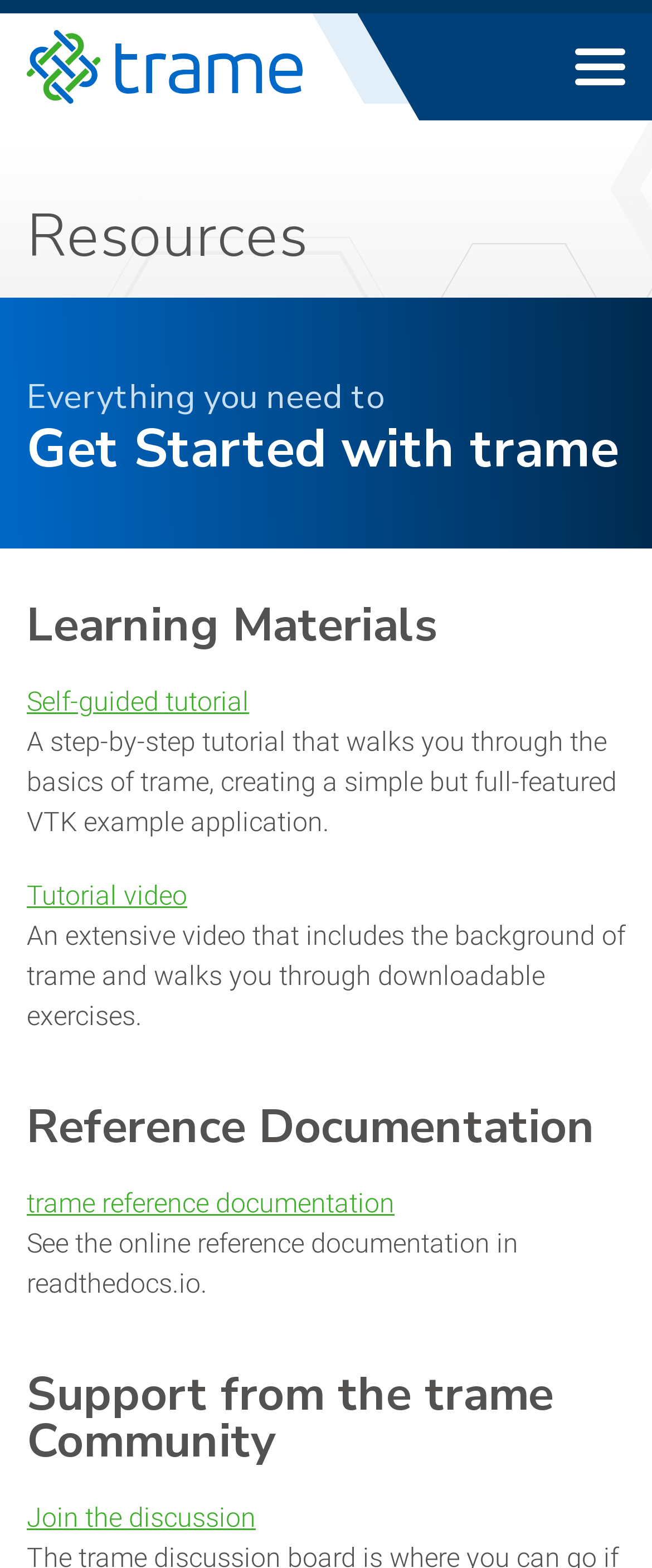How can users get support from the trame community?
Answer the question with detailed information derived from the image.

Based on the webpage, users can get support from the trame community by joining the discussion, which is linked from the 'Support from the trame Community' section.